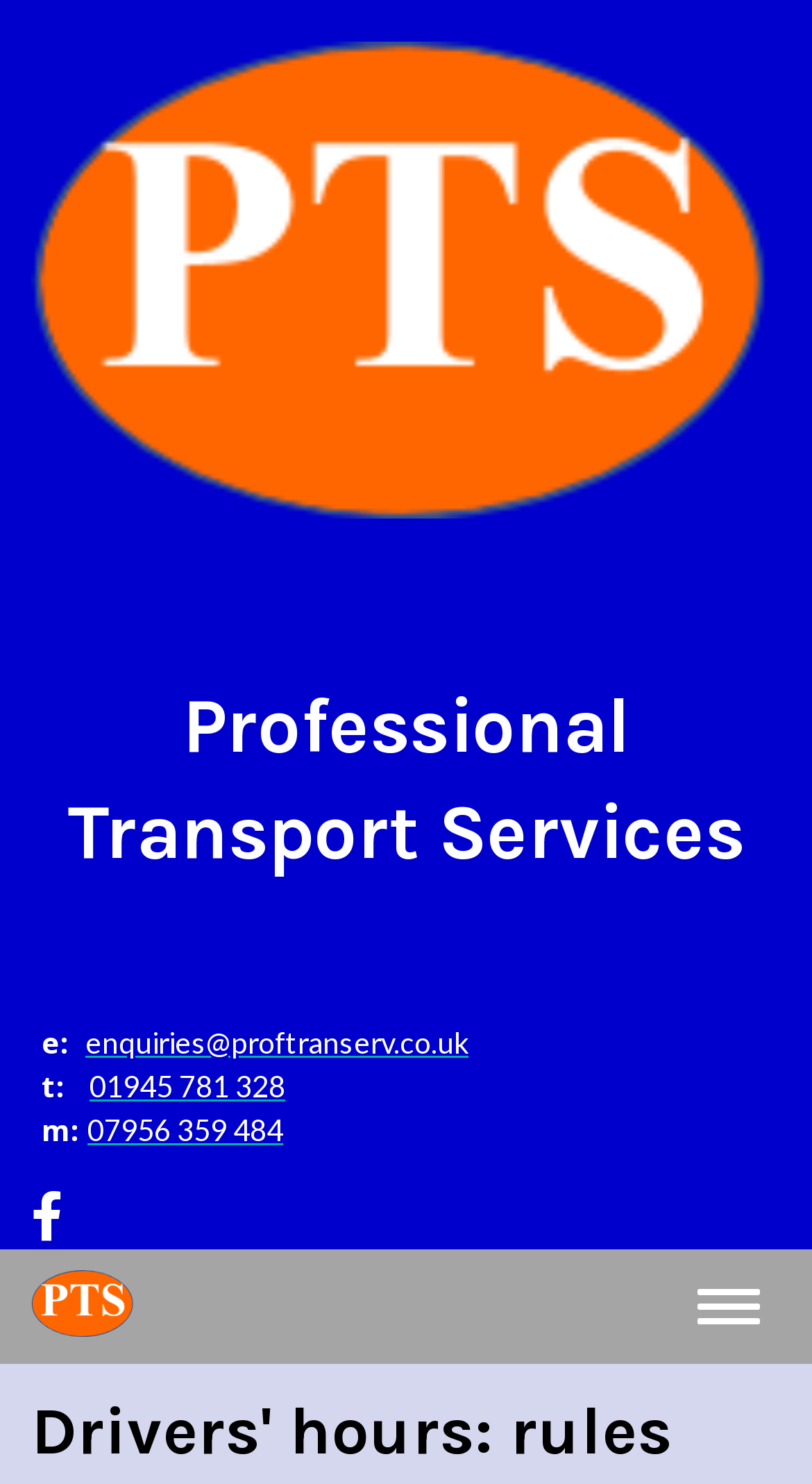How many phone numbers are provided?
Using the visual information, reply with a single word or short phrase.

2